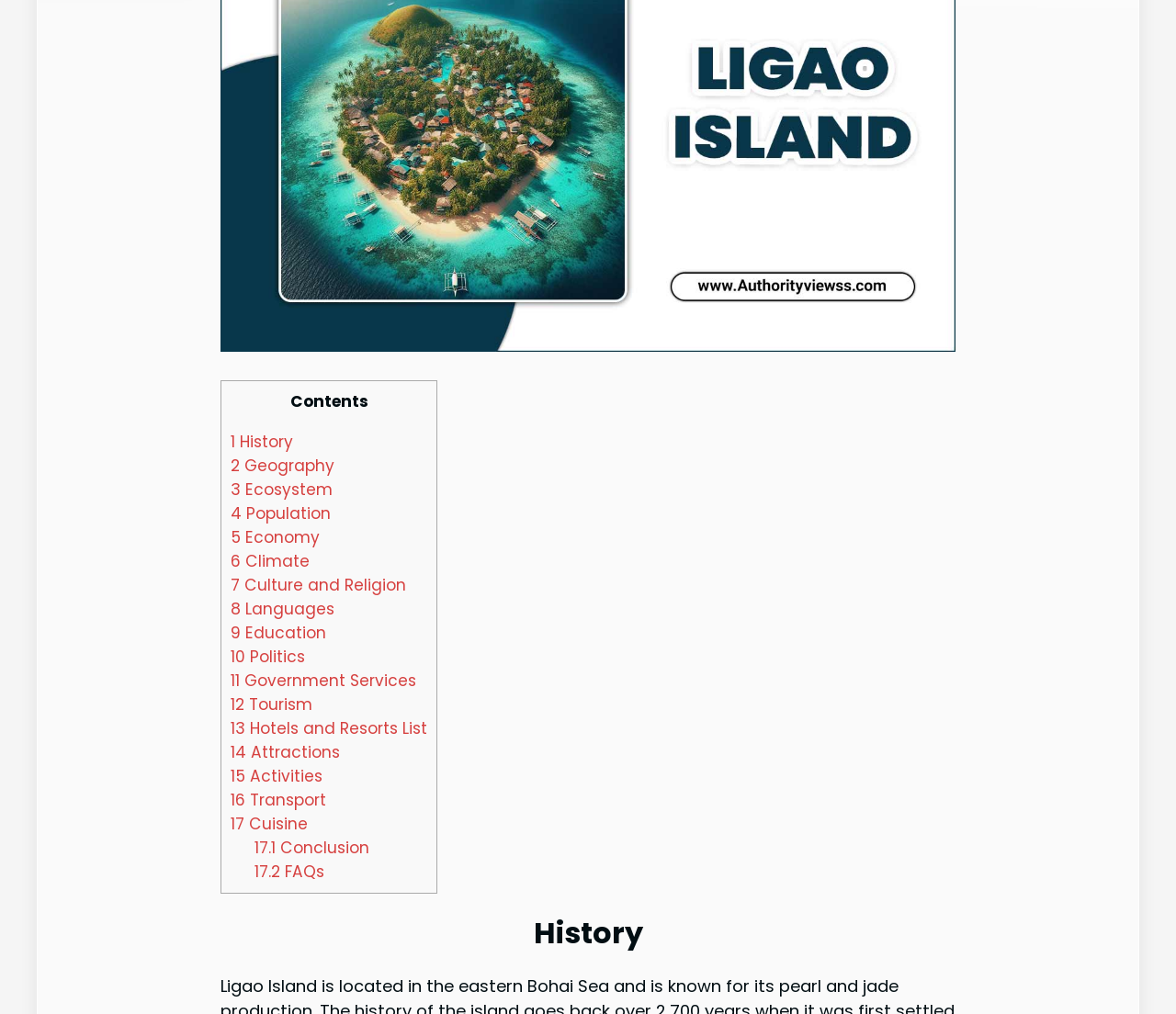Provide a brief response to the question below using a single word or phrase: 
How many subtopics are there under the Cuisine topic?

2